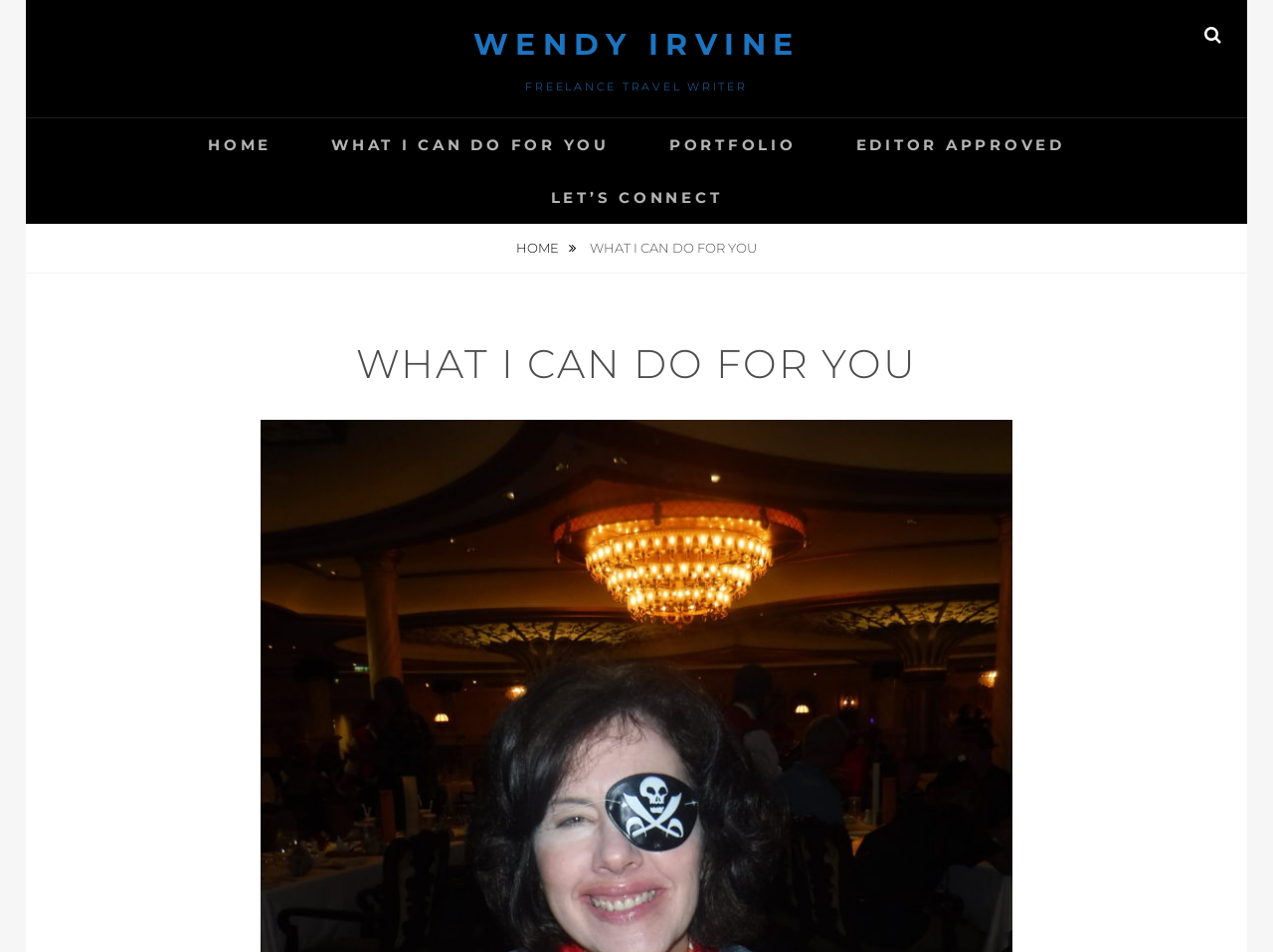What is the text of the button in the top-right corner?
Respond with a short answer, either a single word or a phrase, based on the image.

SEARCH